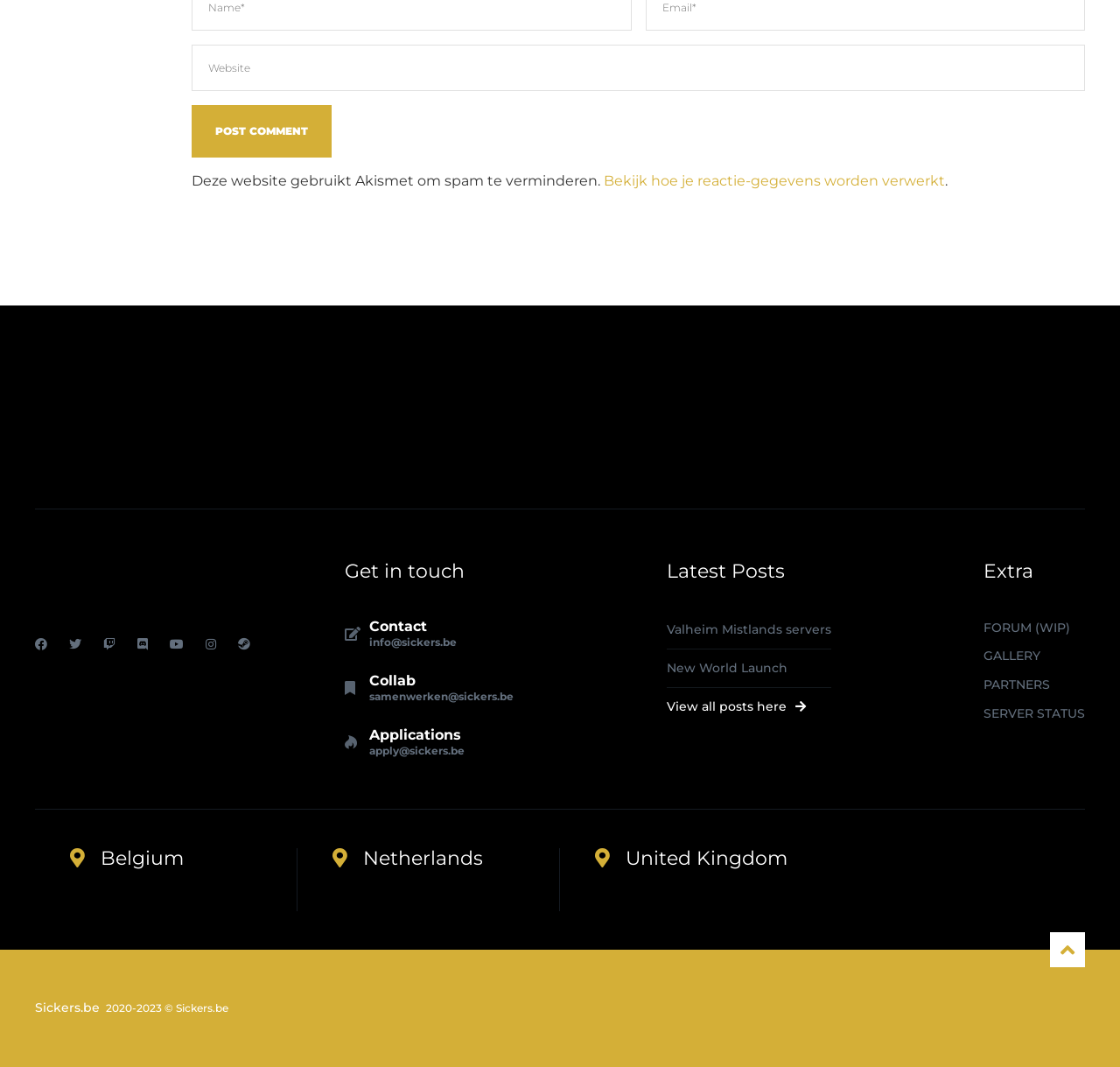Can you find the bounding box coordinates for the element to click on to achieve the instruction: "Click the 'POST COMMENT' button"?

[0.171, 0.098, 0.296, 0.148]